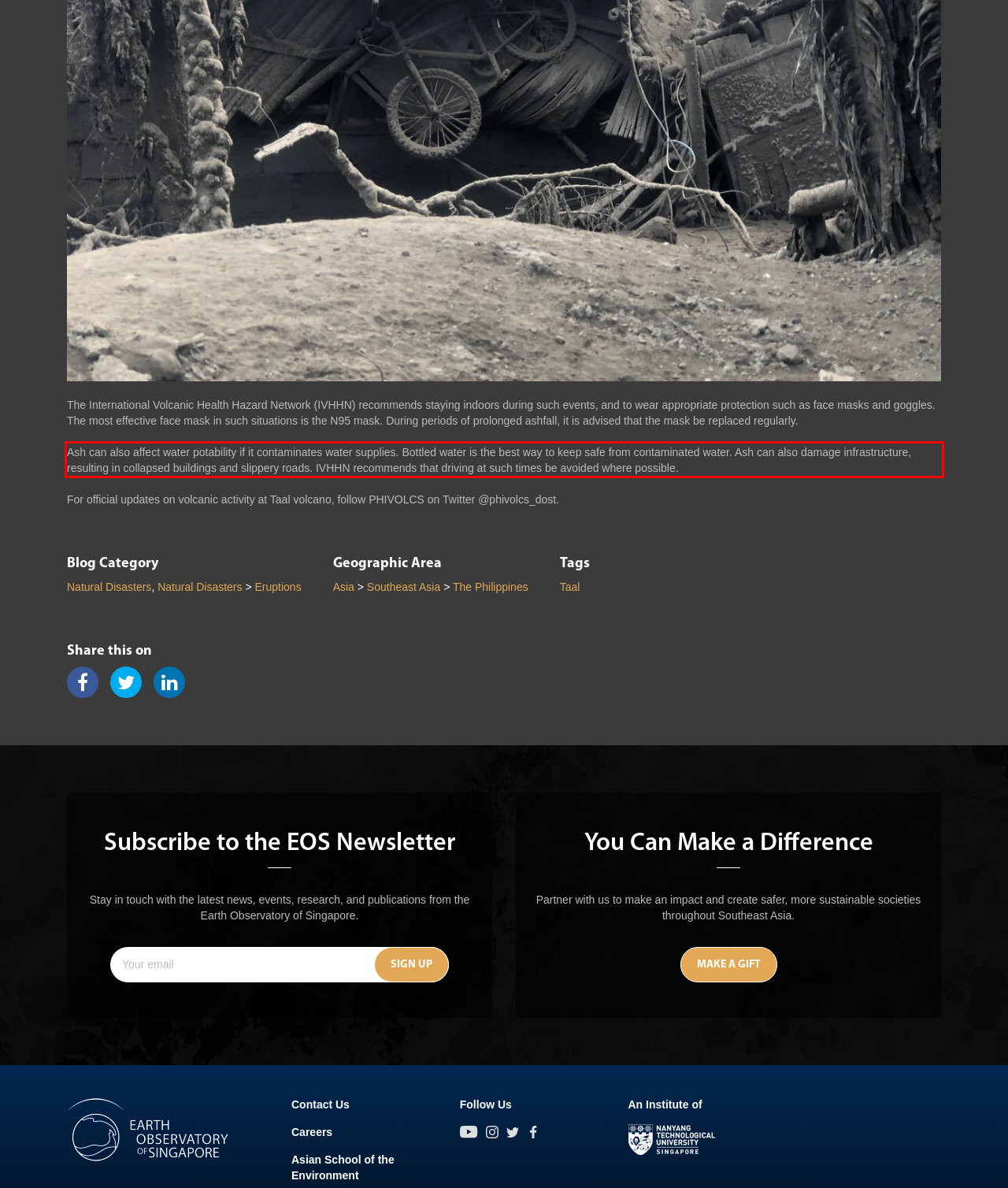Within the screenshot of the webpage, there is a red rectangle. Please recognize and generate the text content inside this red bounding box.

Ash can also affect water potability if it contaminates water supplies. Bottled water is the best way to keep safe from contaminated water. Ash can also damage infrastructure, resulting in collapsed buildings and slippery roads. IVHHN recommends that driving at such times be avoided where possible.